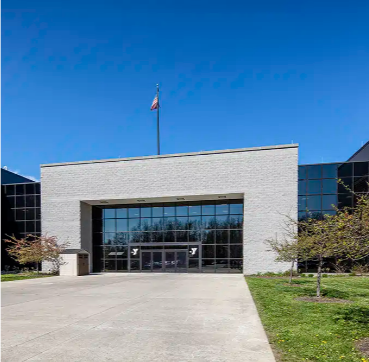What type of design does the building feature?
Based on the screenshot, provide a one-word or short-phrase response.

Modern